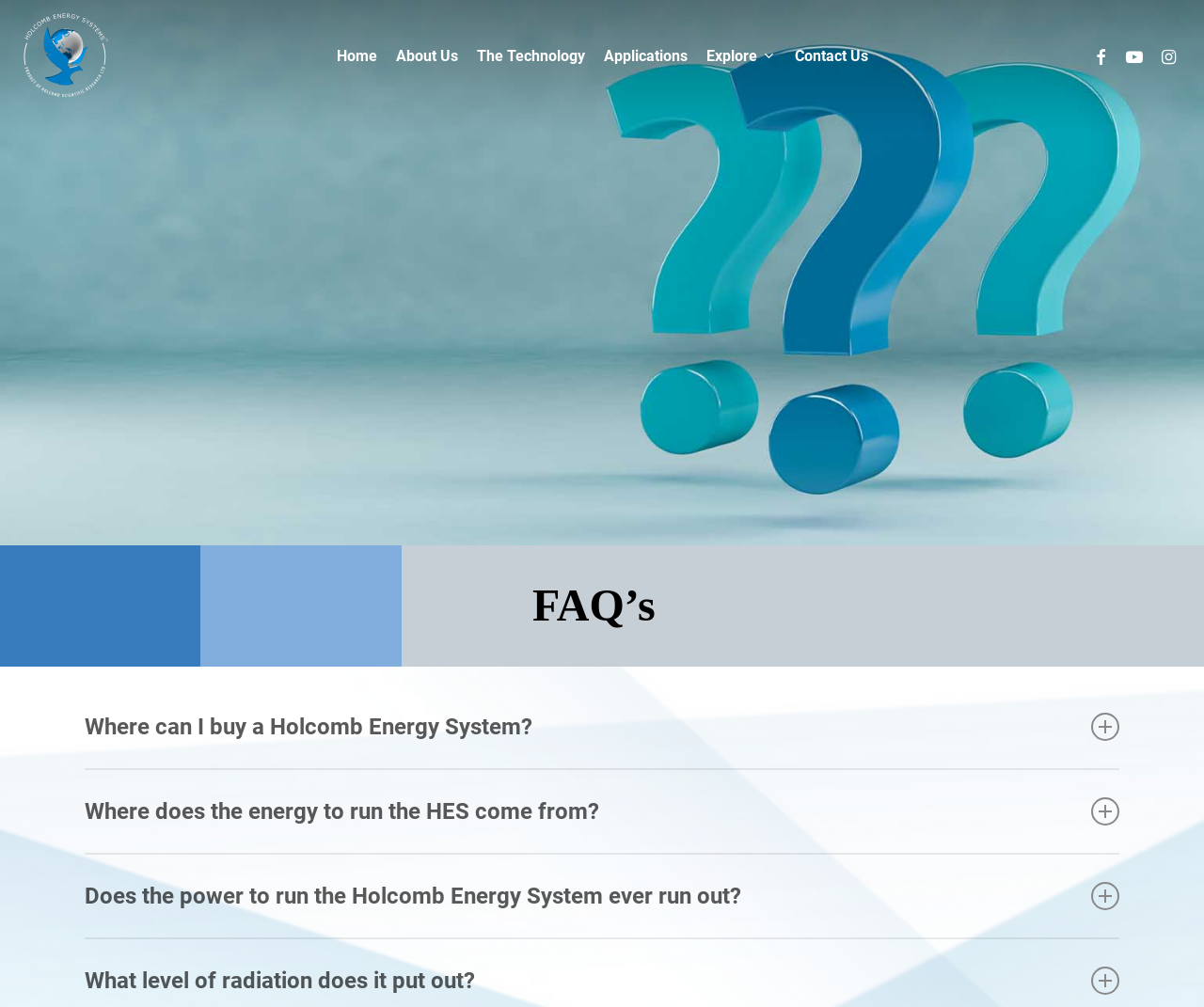Using the format (top-left x, top-left y, bottom-right x, bottom-right y), and given the element description, identify the bounding box coordinates within the screenshot: The Technology

[0.388, 0.048, 0.493, 0.064]